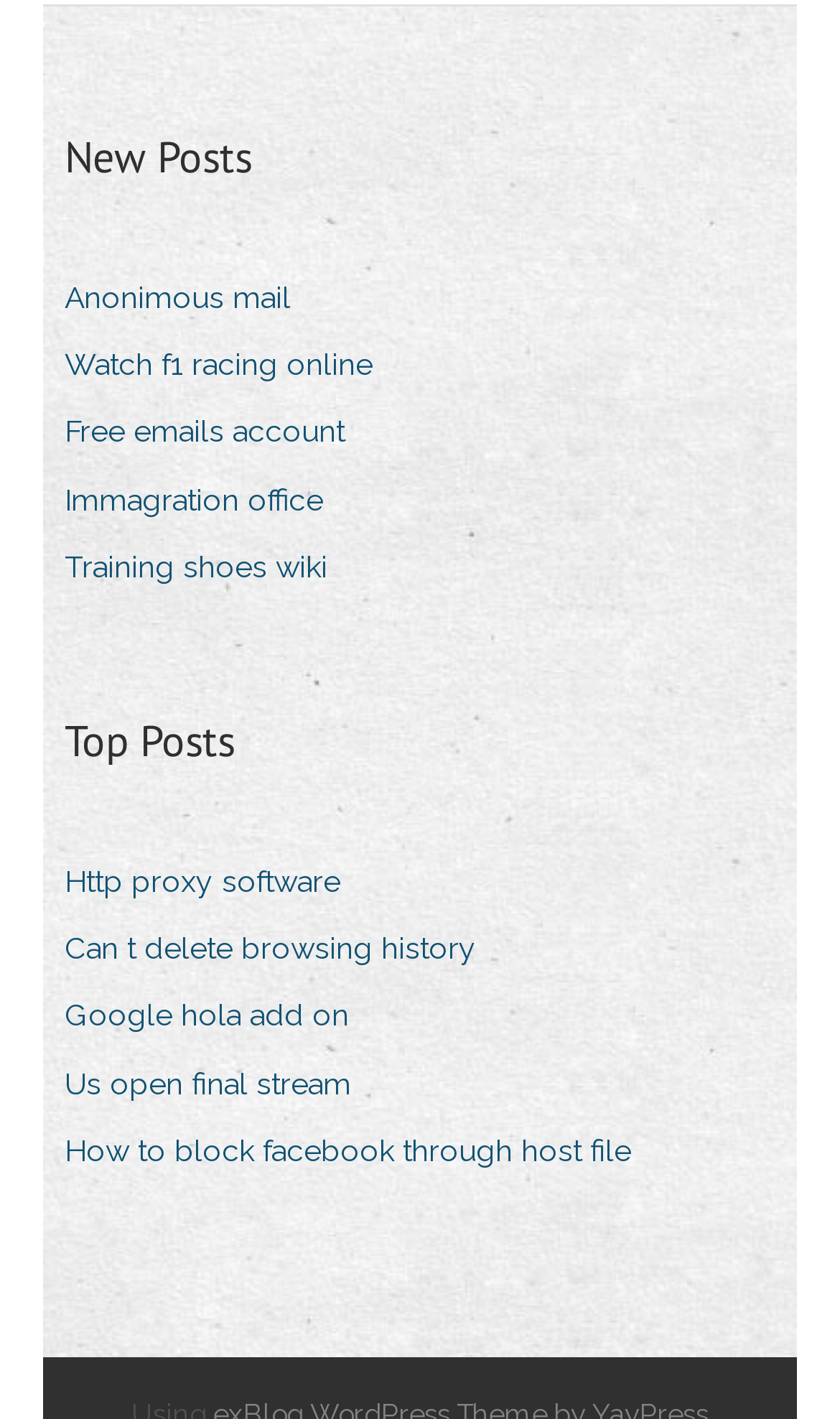Based on the visual content of the image, answer the question thoroughly: What is the position of the 'Top Posts' section?

The 'Top Posts' section is positioned below the 'New Posts' section as indicated by the y1, y2 coordinates of the bounding box, which shows that the 'Top Posts' section has a higher y1 value than the 'New Posts' section.